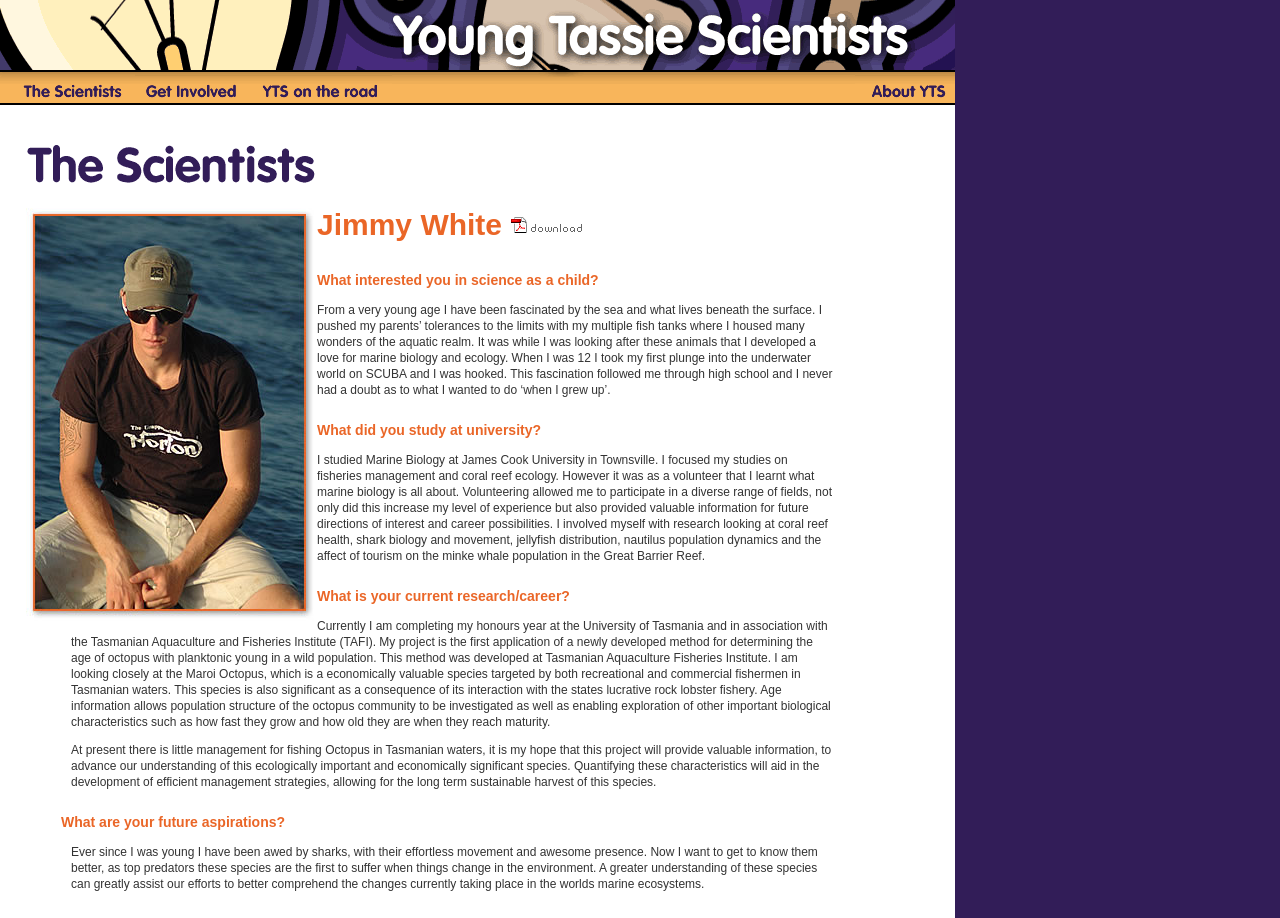Identify the bounding box for the UI element that is described as follows: "alt="Young Tassie Scientists" name="header"".

[0.0, 0.064, 0.746, 0.08]